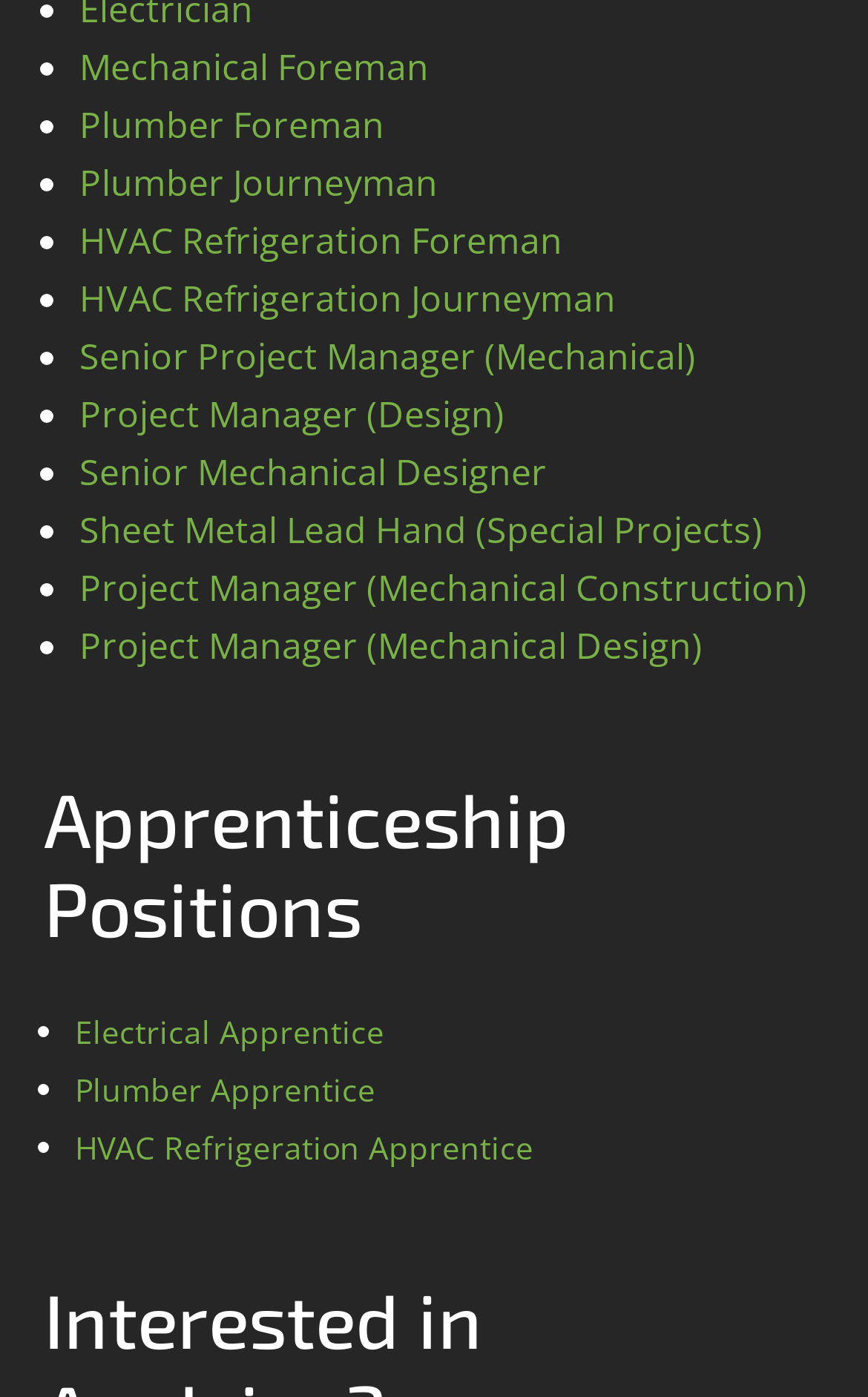Determine the bounding box for the described HTML element: "Plumber Apprentice". Ensure the coordinates are four float numbers between 0 and 1 in the format [left, top, right, bottom].

[0.086, 0.765, 0.432, 0.795]